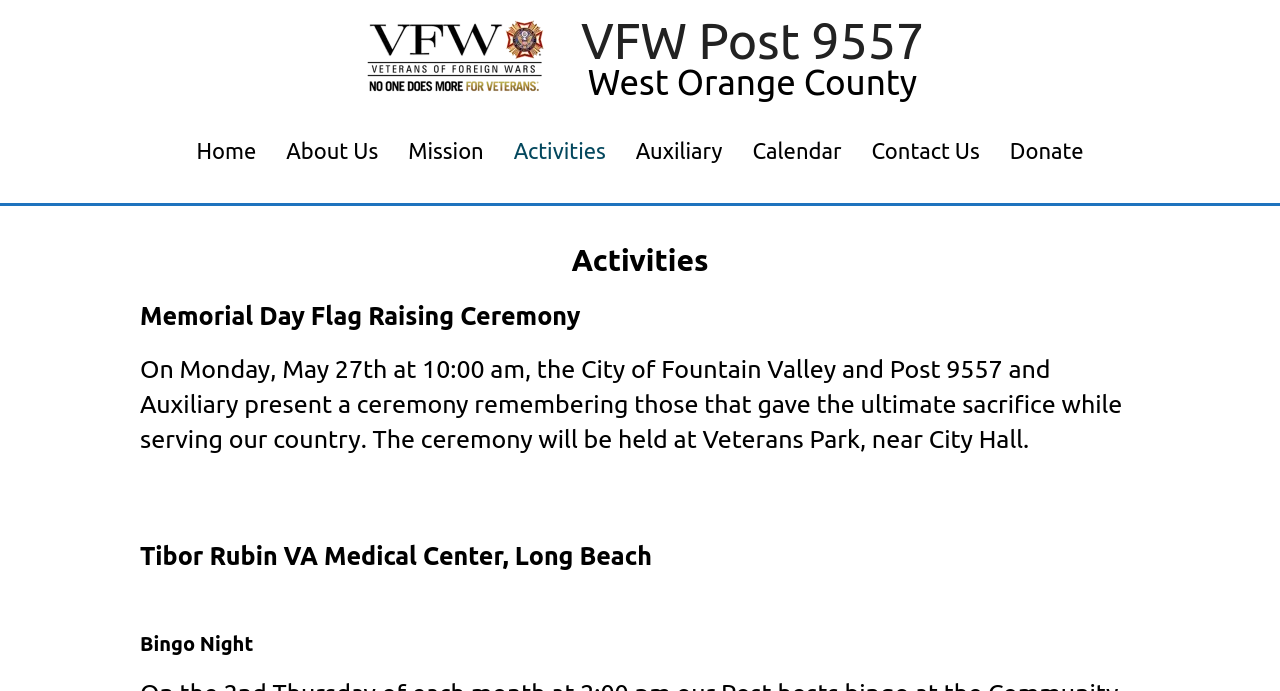What is the location of the Memorial Day Flag Raising Ceremony?
Answer the question with a single word or phrase derived from the image.

Veterans Park, near City Hall